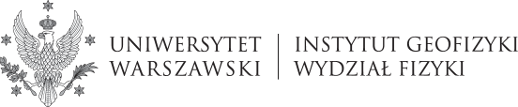What is the field of study associated with the institute?
Based on the image, give a one-word or short phrase answer.

Geophysics